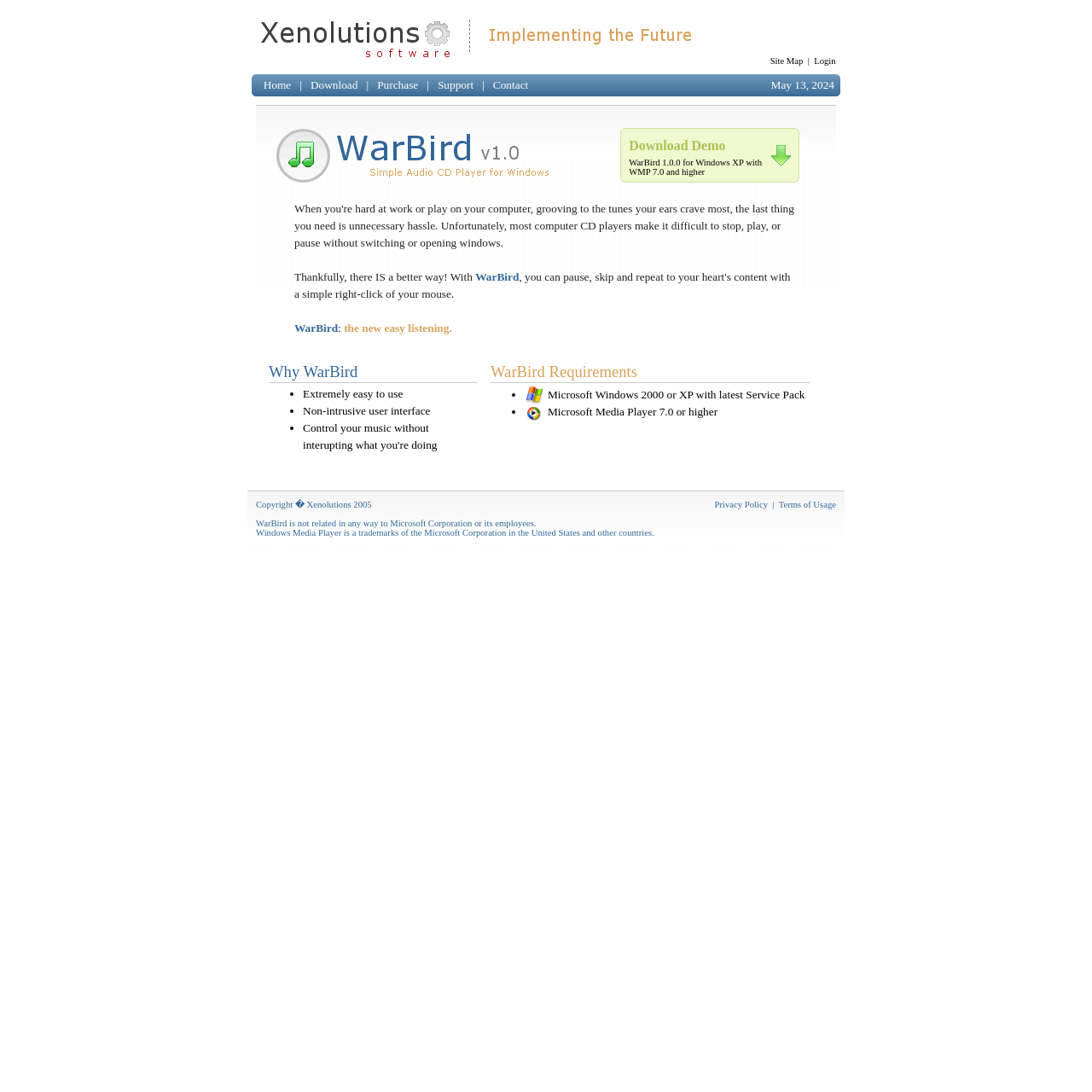Identify the bounding box coordinates for the element you need to click to achieve the following task: "Click Support". The coordinates must be four float values ranging from 0 to 1, formatted as [left, top, right, bottom].

[0.401, 0.072, 0.434, 0.084]